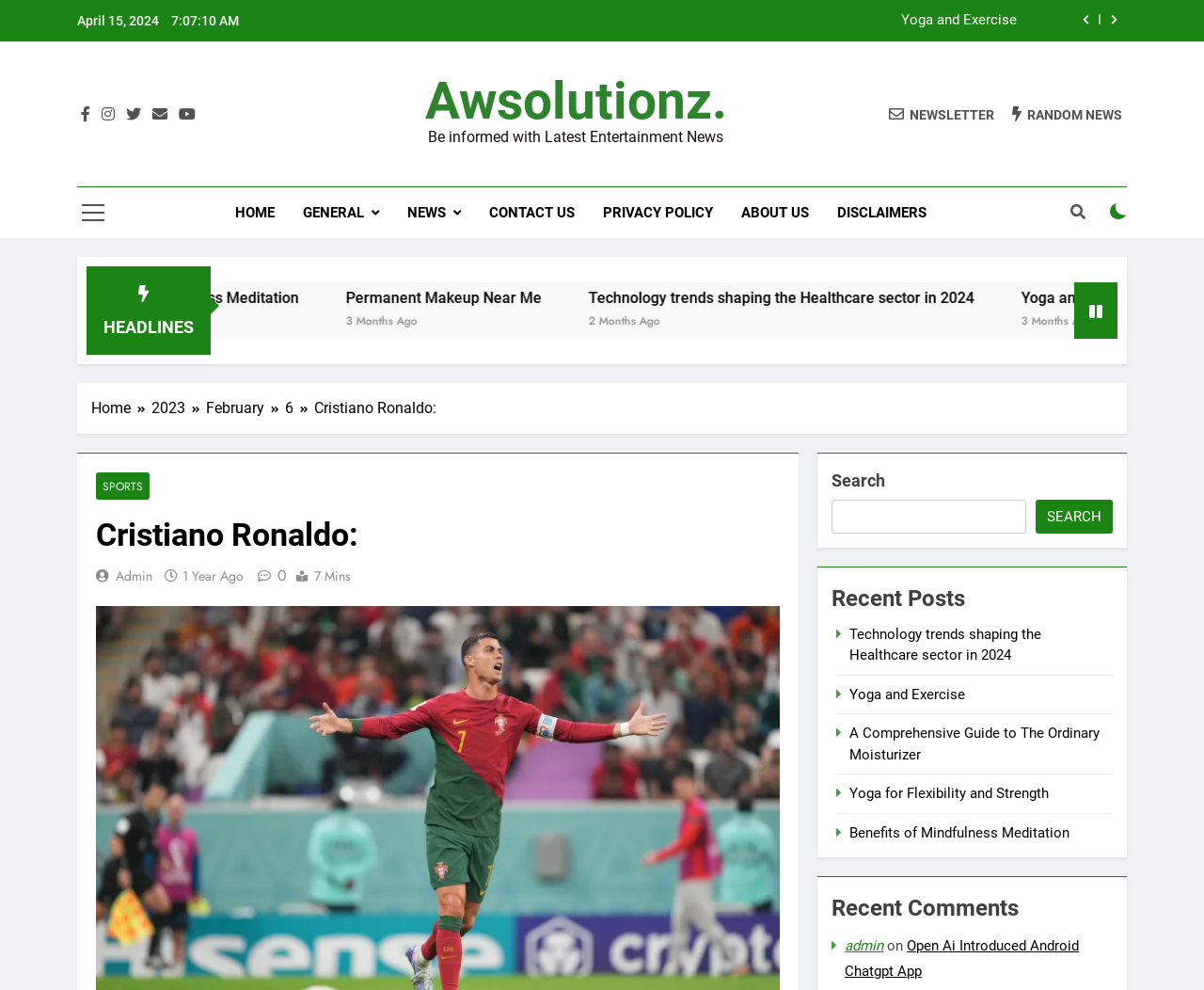How many months ago was the article 'Yoga and Exercise' published?
Look at the image and provide a short answer using one word or a phrase.

3 Months Ago